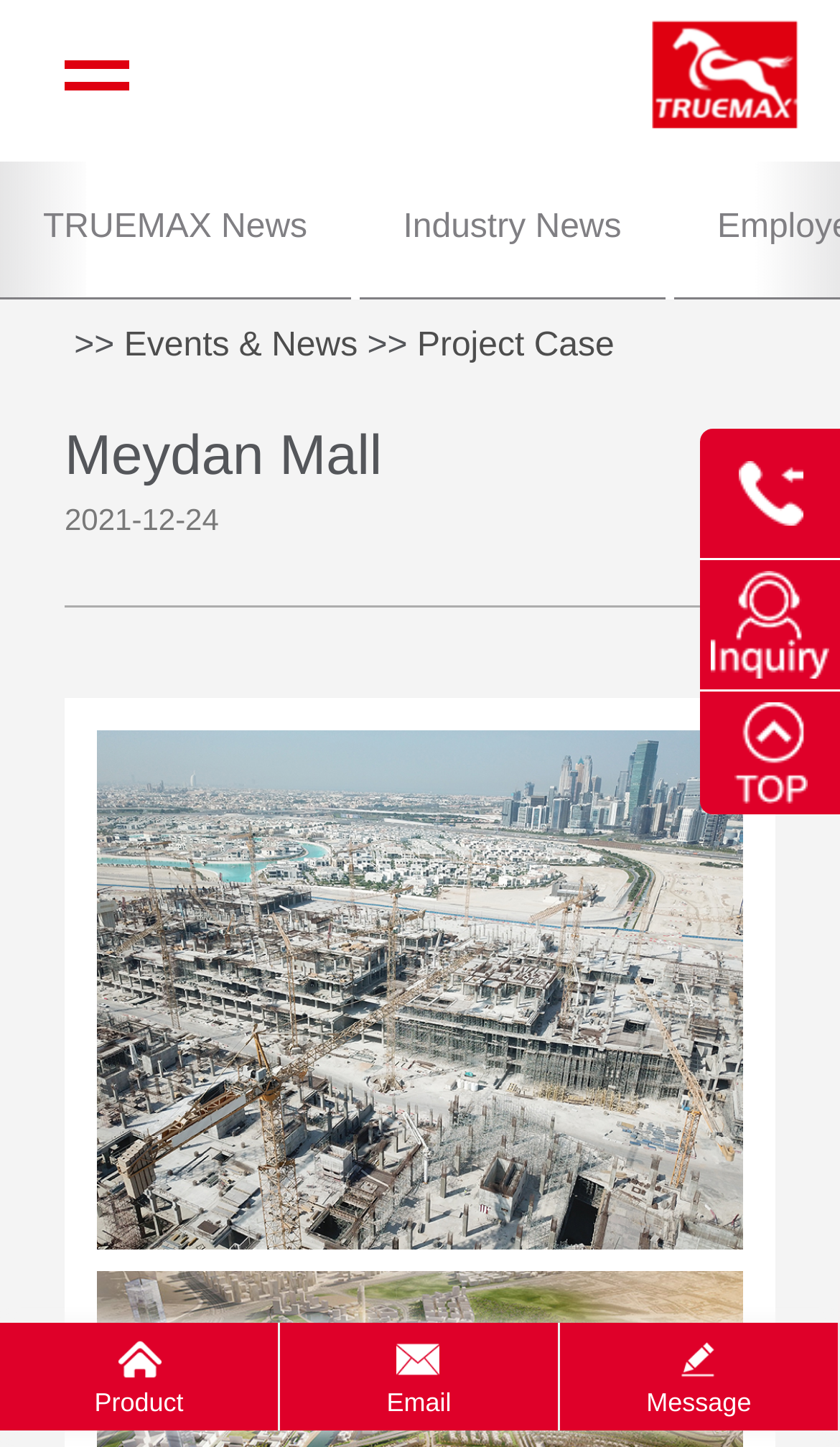Locate the bounding box of the UI element with the following description: "Project Case".

[0.497, 0.222, 0.731, 0.259]